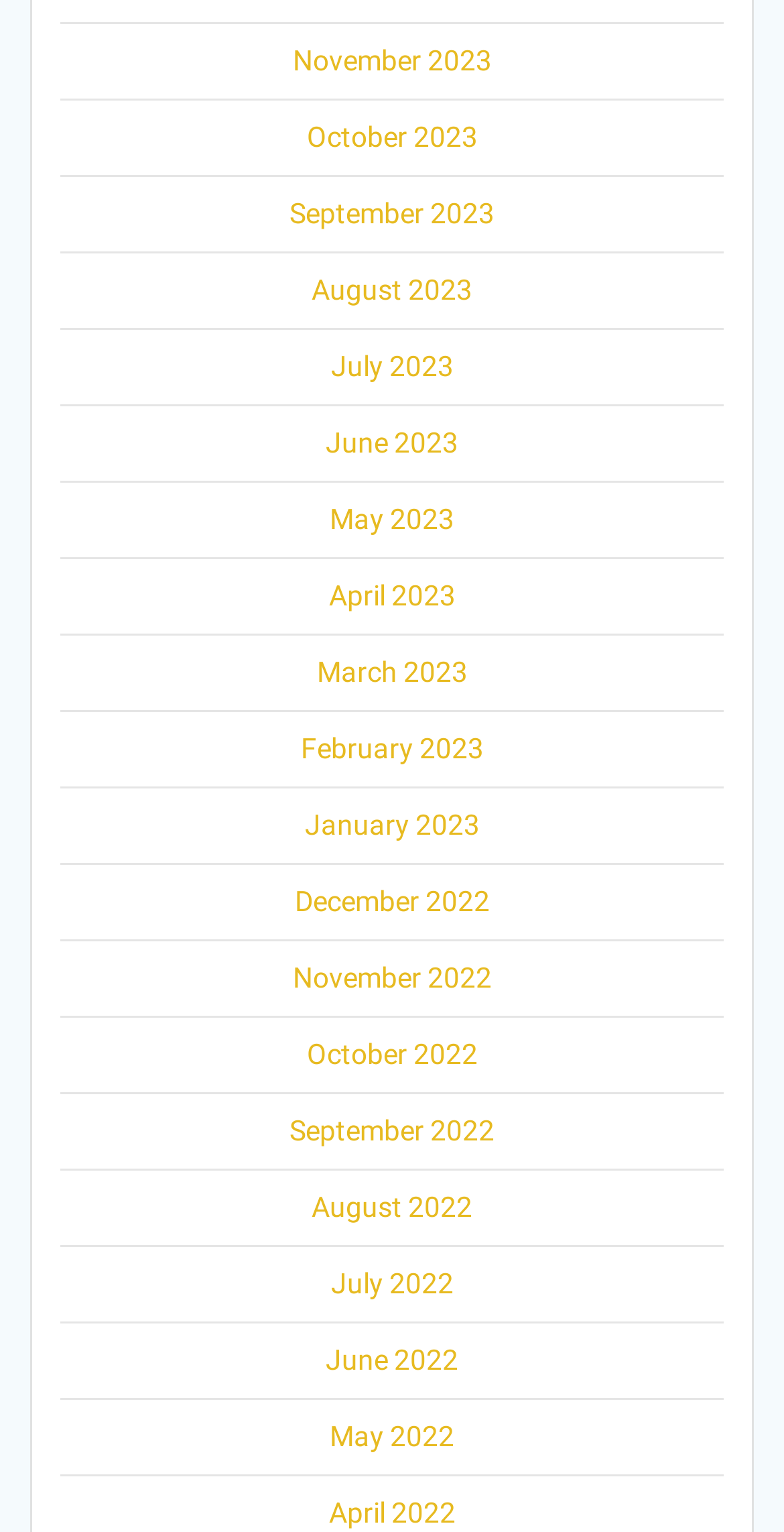Locate the bounding box coordinates of the area you need to click to fulfill this instruction: 'Read 'A Few Good reasons to Garden''. The coordinates must be in the form of four float numbers ranging from 0 to 1: [left, top, right, bottom].

None